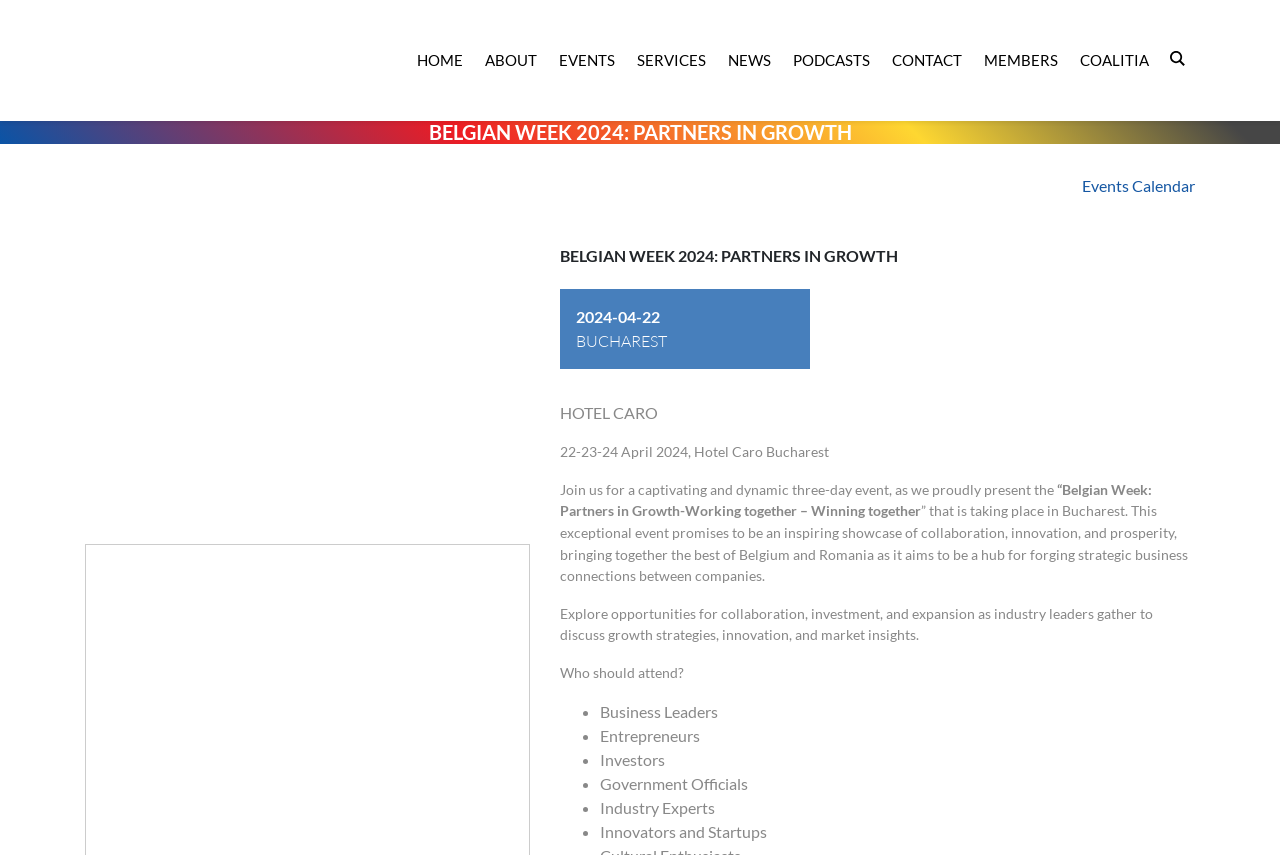Who should attend the event? Using the information from the screenshot, answer with a single word or phrase.

Business Leaders, Entrepreneurs, etc.